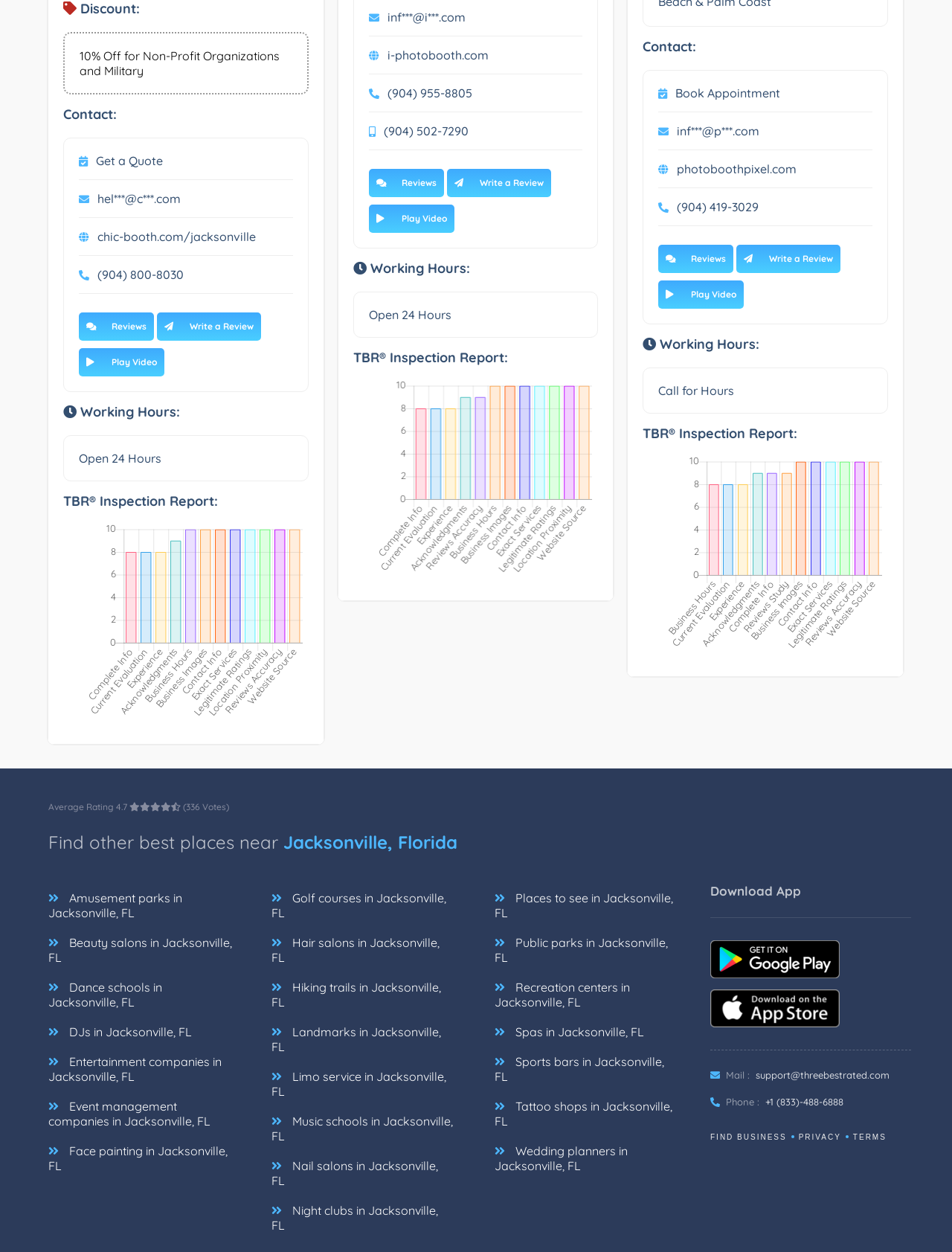How many links are there on the webpage?
Using the image as a reference, give a one-word or short phrase answer.

More than 30